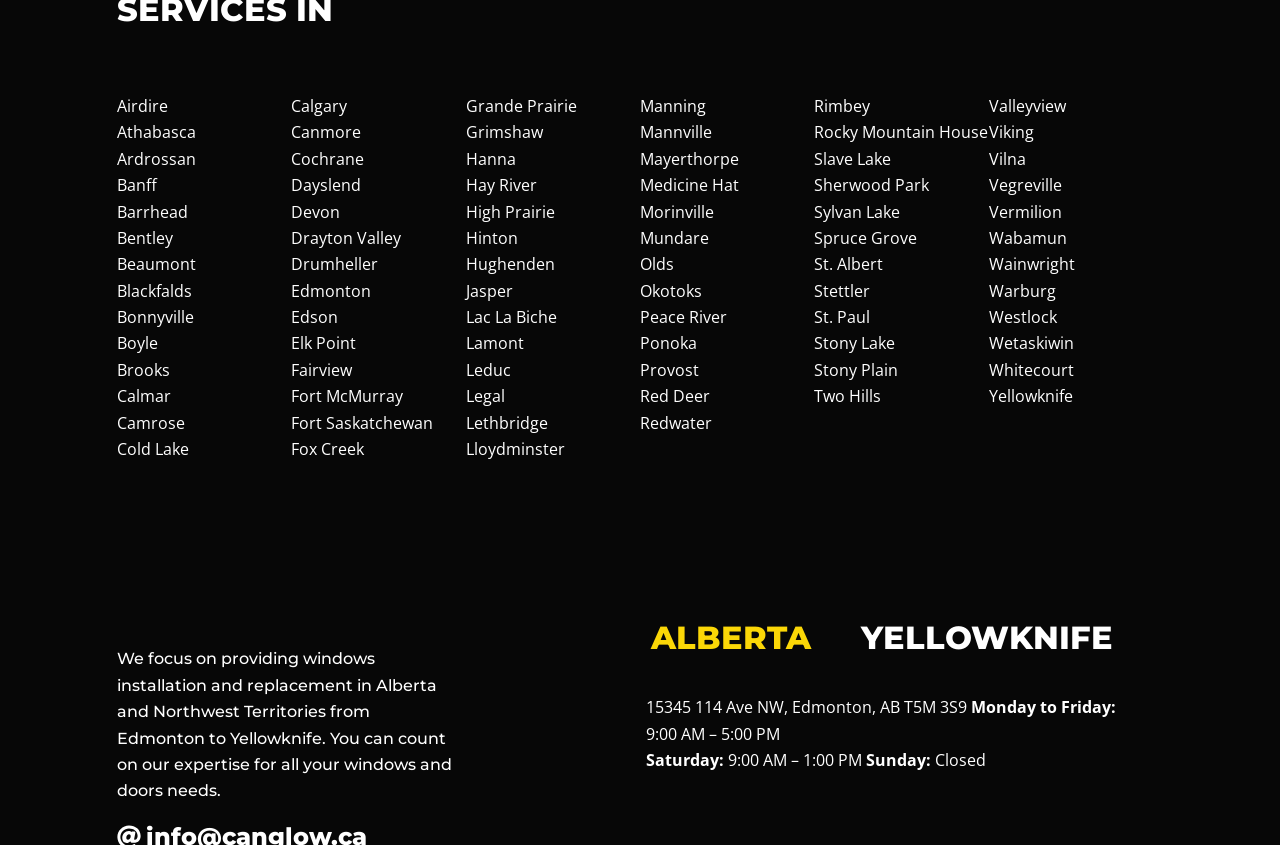Locate the bounding box coordinates of the element I should click to achieve the following instruction: "Go to Yellowknife".

[0.772, 0.454, 0.908, 0.485]